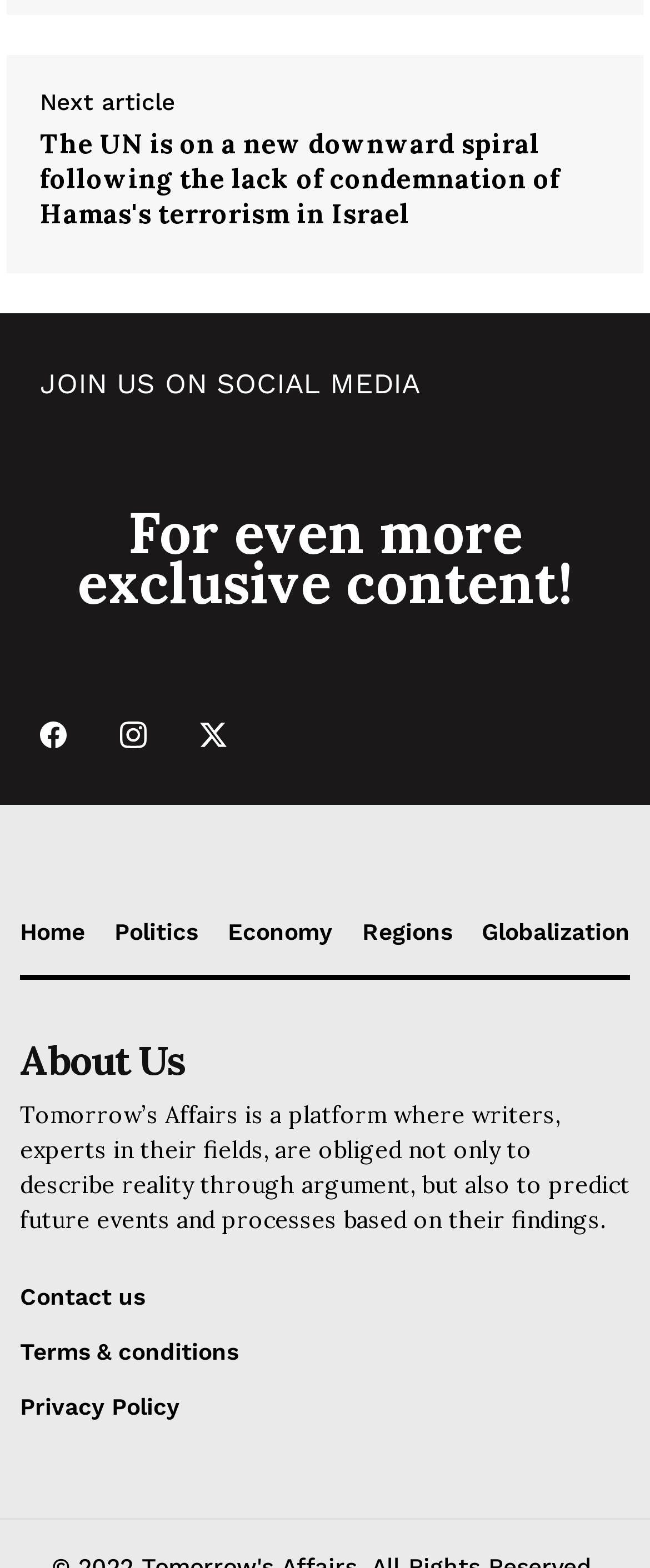Provide the bounding box coordinates of the section that needs to be clicked to accomplish the following instruction: "Follow on Facebook."

[0.062, 0.457, 0.103, 0.479]